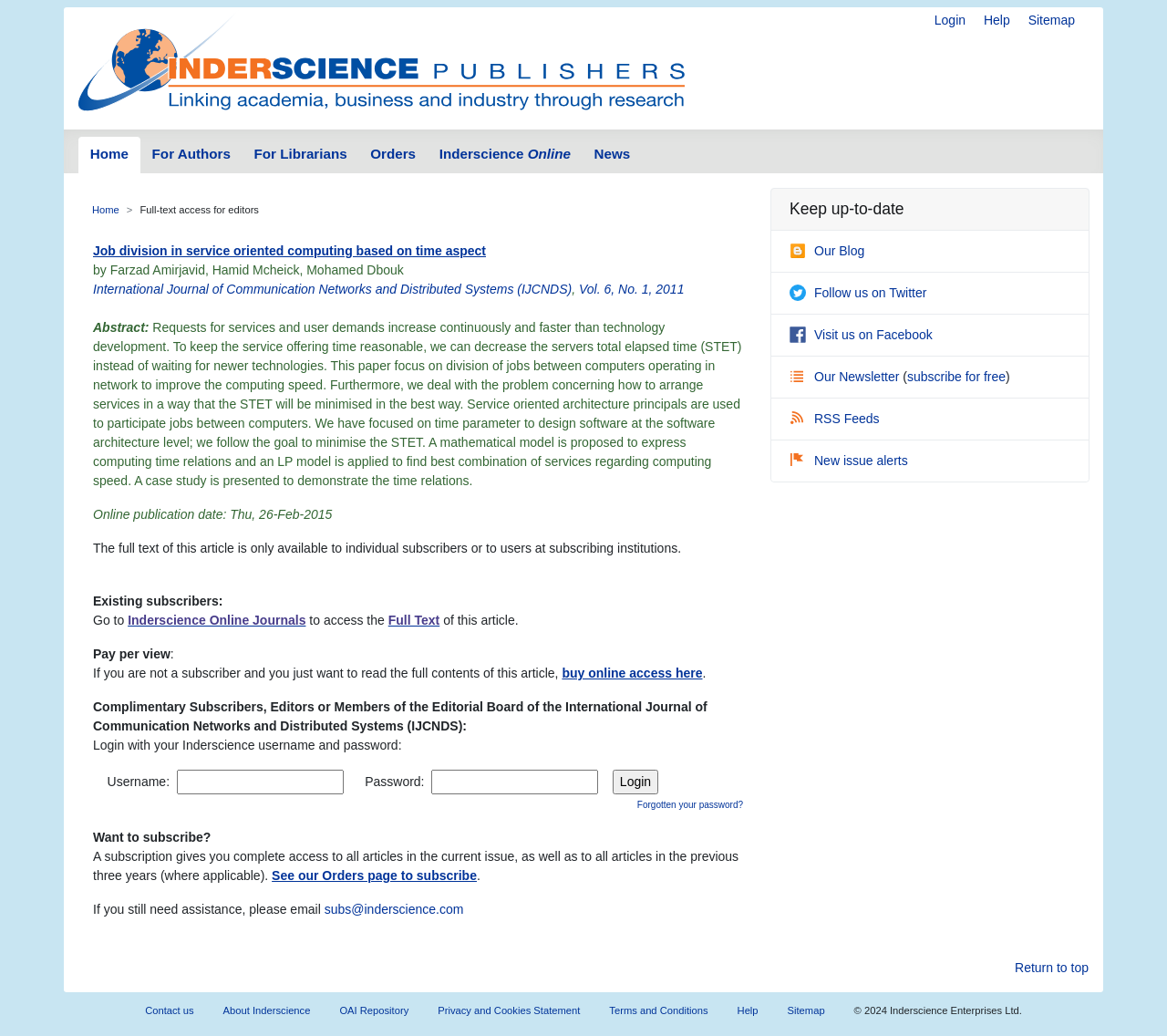What is the purpose of the 'Subscribe' link?
Analyze the screenshot and provide a detailed answer to the question.

I found the answer by looking at the context of the 'Subscribe' link, which is located next to the text 'A subscription gives you complete access to all articles in the current issue, as well as to all articles in the previous three years (where applicable).' This suggests that the 'Subscribe' link is used to get complete access to all articles.